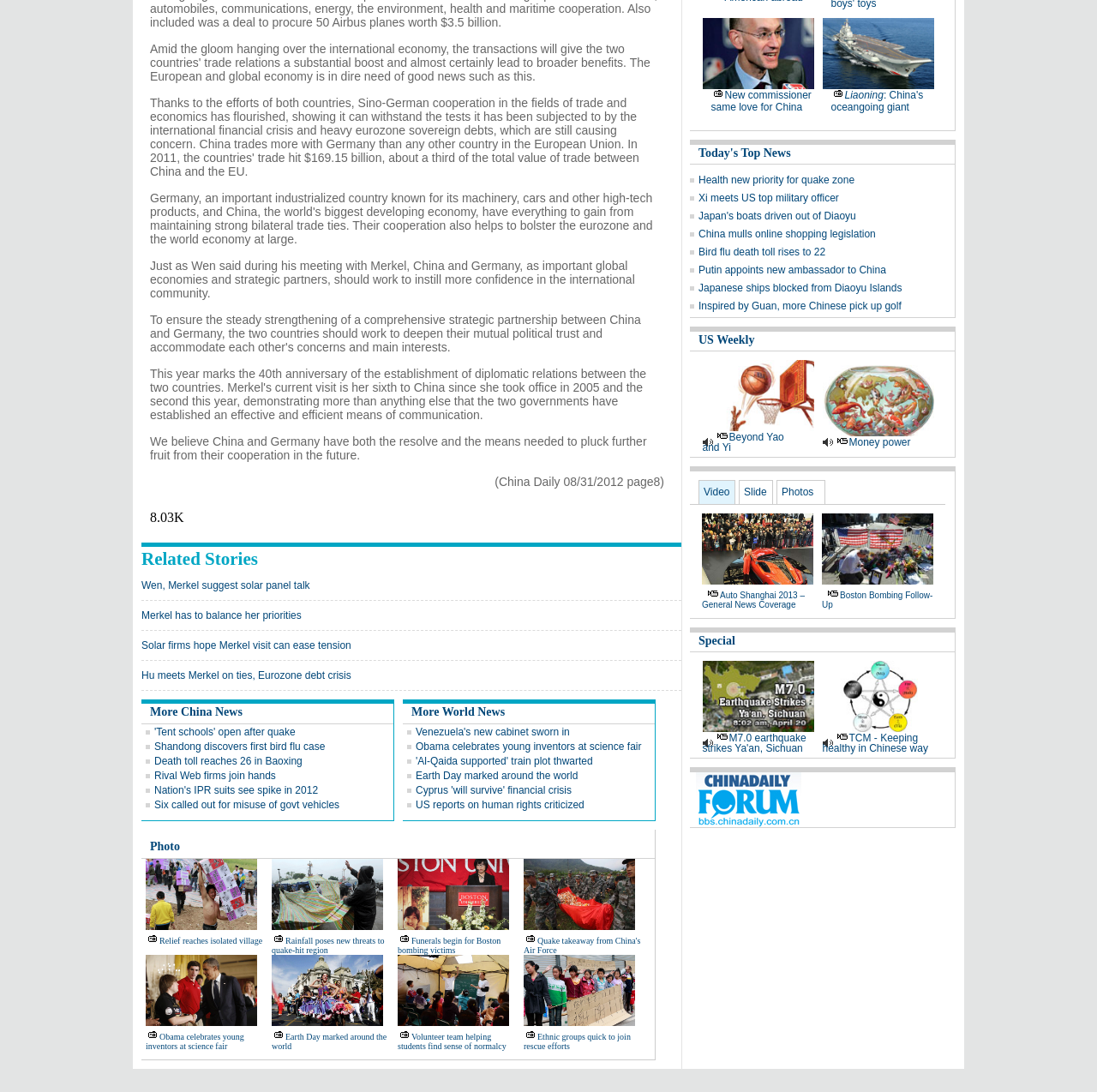From the screenshot, find the bounding box of the UI element matching this description: "Photo". Supply the bounding box coordinates in the form [left, top, right, bottom], each a float between 0 and 1.

[0.137, 0.769, 0.164, 0.781]